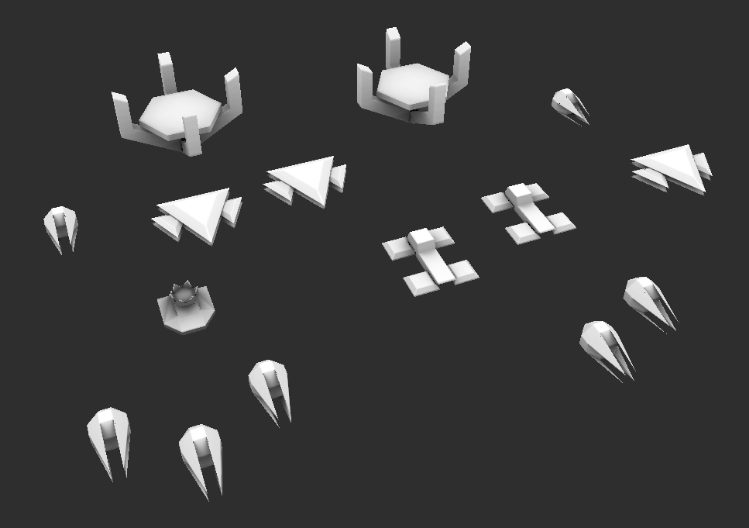What unique concept is mentioned in the surrounding text?
Using the screenshot, give a one-word or short phrase answer.

sleight-of-hand with decoys and cloaking